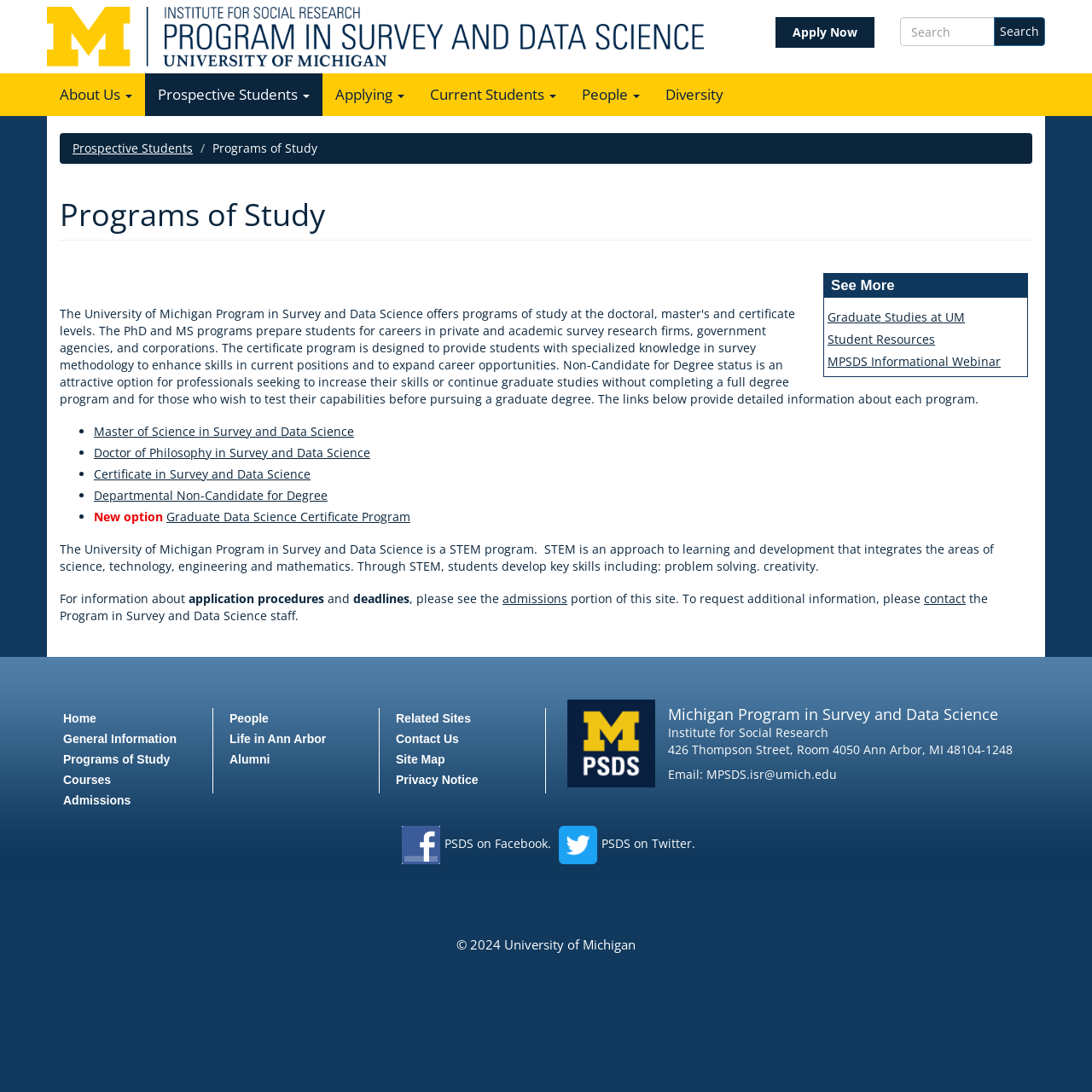Give a complete and precise description of the webpage's appearance.

The webpage is about the University of Michigan Program in Survey and Data Science, offering programs of study at the doctoral, master's, and certificate levels. 

At the top of the page, there is a navigation menu with links to "Home", "Apply Now", and "About Us". Below this menu, there is a search form with a text box and a "Search" button. 

The main content of the page is divided into two sections. The left section has a heading "Programs of Study" and lists several programs, including Master of Science in Survey and Data Science, Doctor of Philosophy in Survey and Data Science, Certificate in Survey and Data Science, and others. 

The right section has a heading "See More" and provides links to additional resources, such as Graduate Studies at UM, Student Resources, and MPSDS Informational Webinar. 

Below these sections, there is a paragraph describing the University of Michigan Program in Survey and Data Science as a STEM program, which integrates science, technology, engineering, and mathematics to develop key skills like problem-solving and creativity. 

Further down, there is information about application procedures, deadlines, and admissions, with links to the relevant pages. 

At the bottom of the page, there is a footer section with links to various pages, including General Information, Courses, Admissions, People, Life in Ann Arbor, Alumni, Related Sites, Contact Us, Site Map, and Privacy Notice. There is also a section with the program's contact information, including address, email, and social media links.